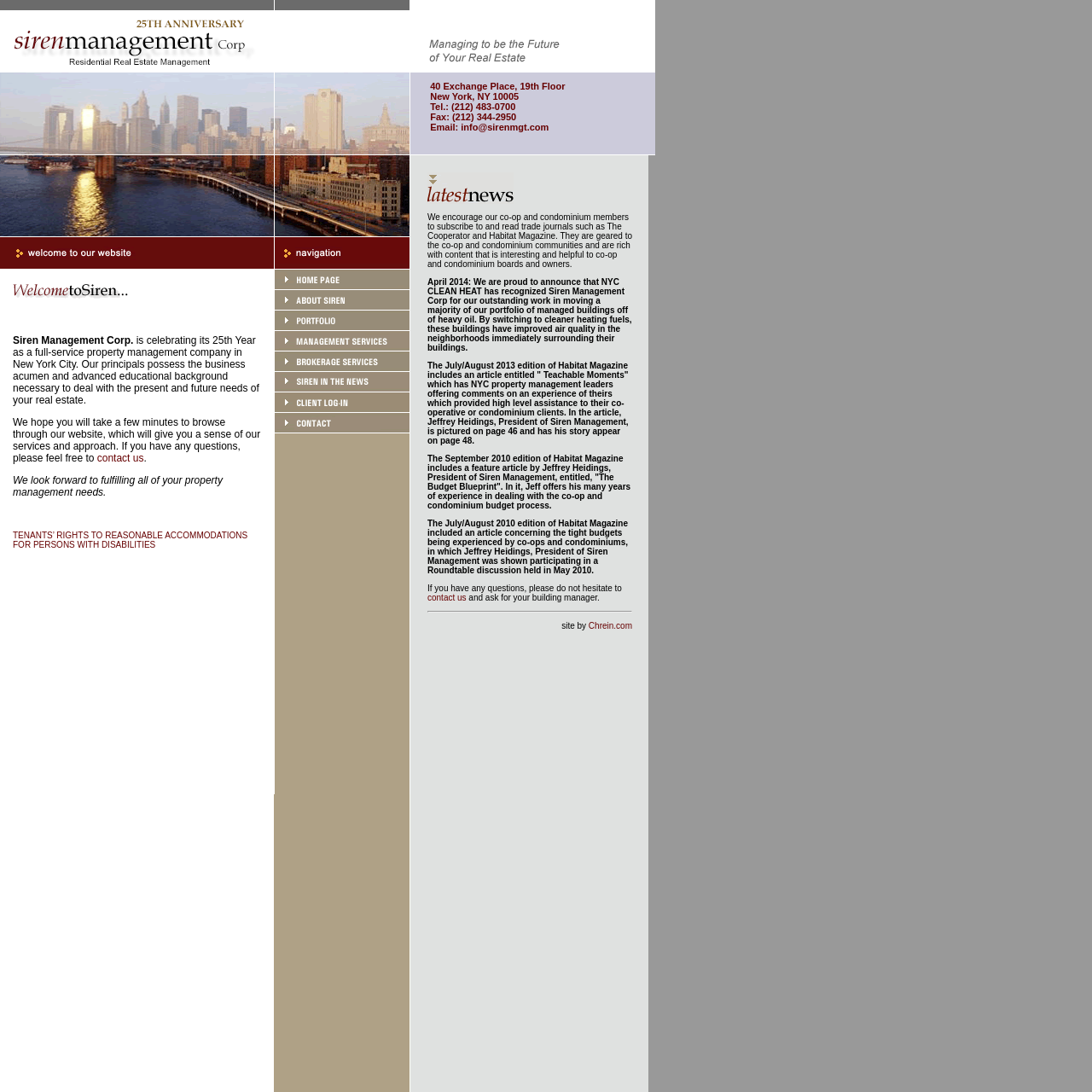What is the address of the company?
Provide an in-depth answer to the question, covering all aspects.

The address of the company can be found in the third row of the table, where it is written as '40 Exchange Place, 19th Floor New York, NY 10005'.